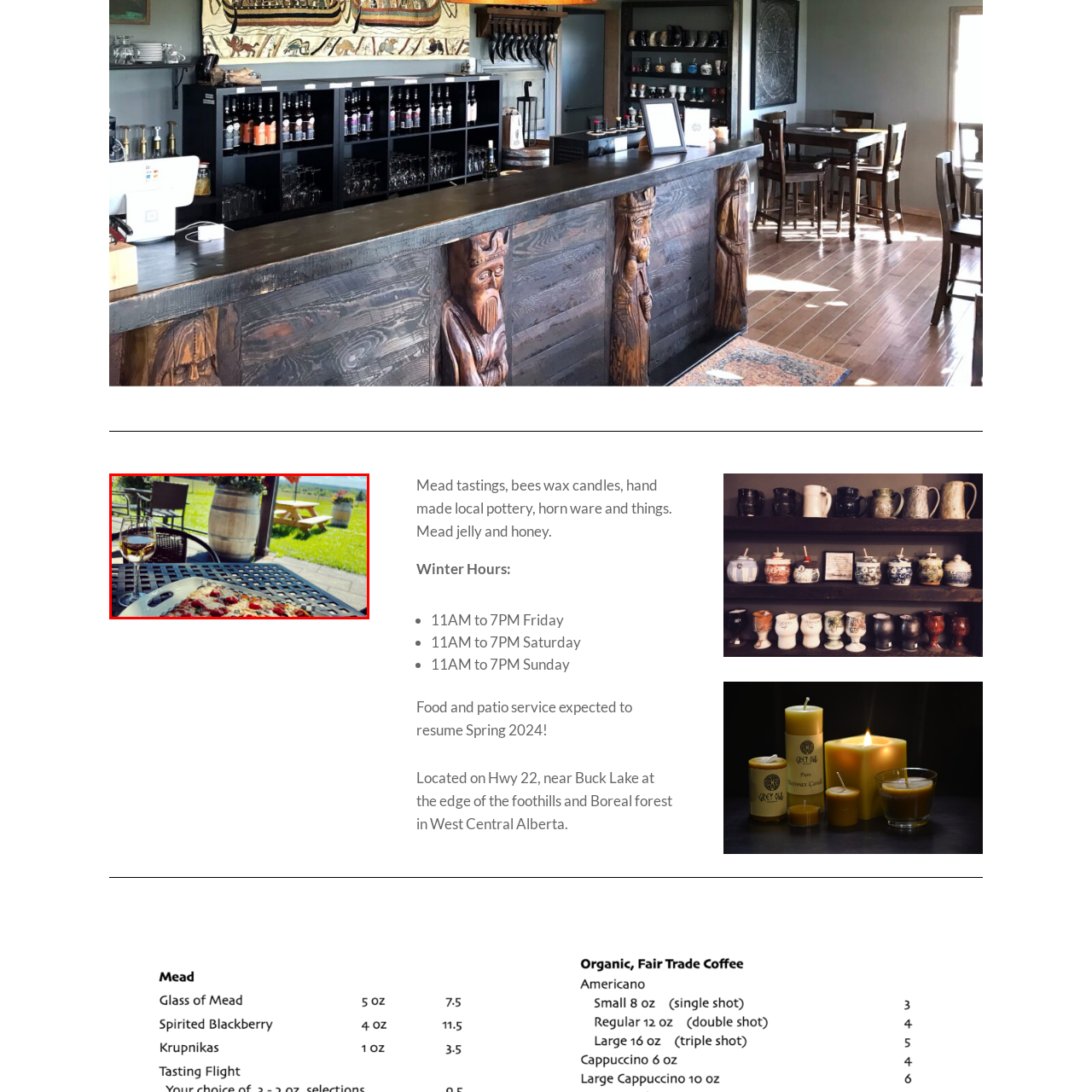Describe in detail the image that is highlighted by the red bounding box.

This inviting image captures a mouthwatering scene of freshly baked pizza, topped with vibrant ingredients, resting on a rustic black metal table. In the foreground, a glass of white wine catches the sunlight, adding a touch of elegance to the outdoor dining experience. The background offers a picturesque view of a lush green landscape, highlighted by a wooden barrel and a patio seating area, complete with a picnic table nestled under the shade of an umbrella. The atmosphere exudes a relaxed, welcoming vibe, perfect for enjoying local culinary delights alongside fine beverages. Ideal for those looking to savor good food in a serene natural setting, this scene encapsulates the essence of leisurely indulgence.